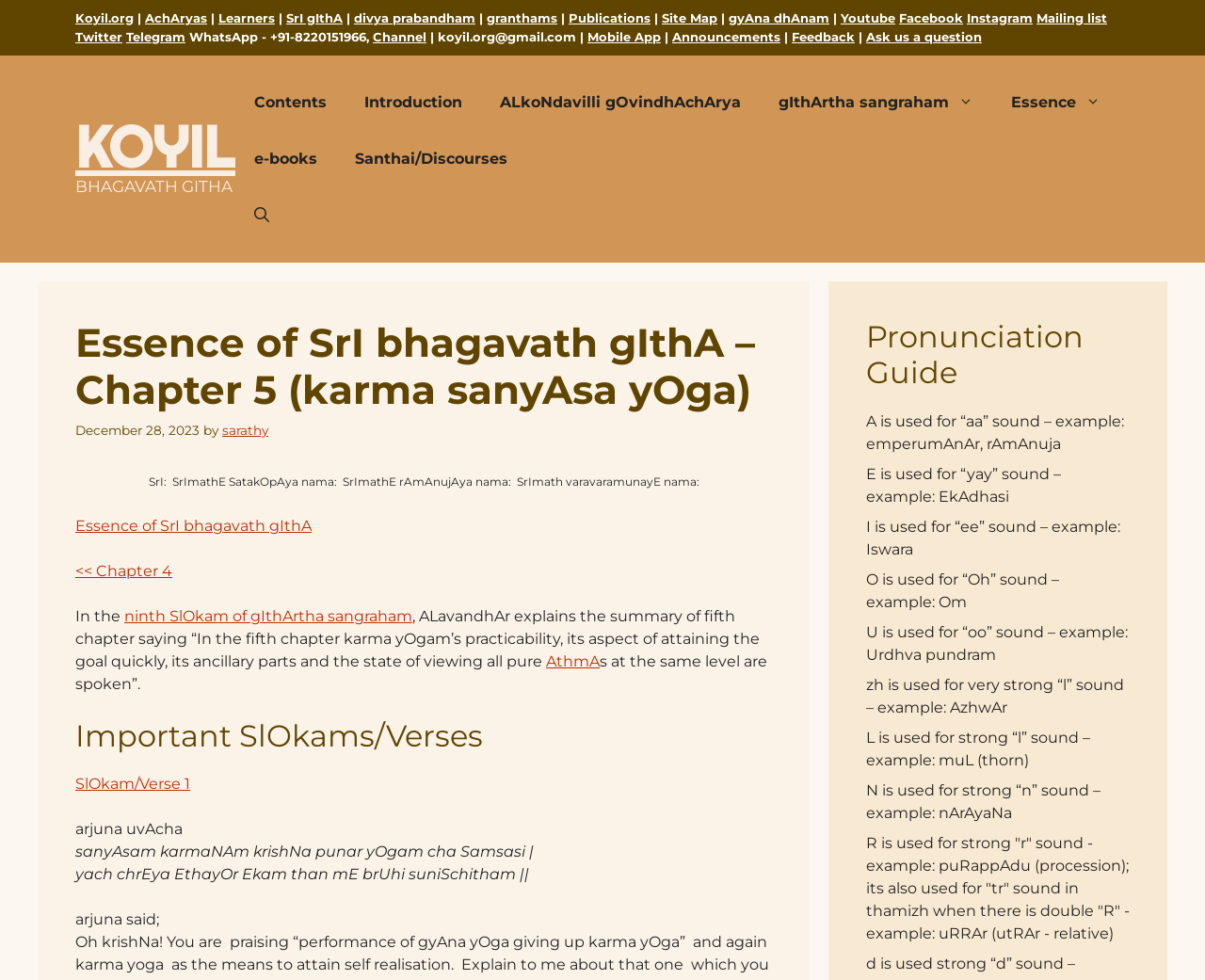Please identify the bounding box coordinates of the element's region that I should click in order to complete the following instruction: "View the image of coronavirus". The bounding box coordinates consist of four float numbers between 0 and 1, i.e., [left, top, right, bottom].

None